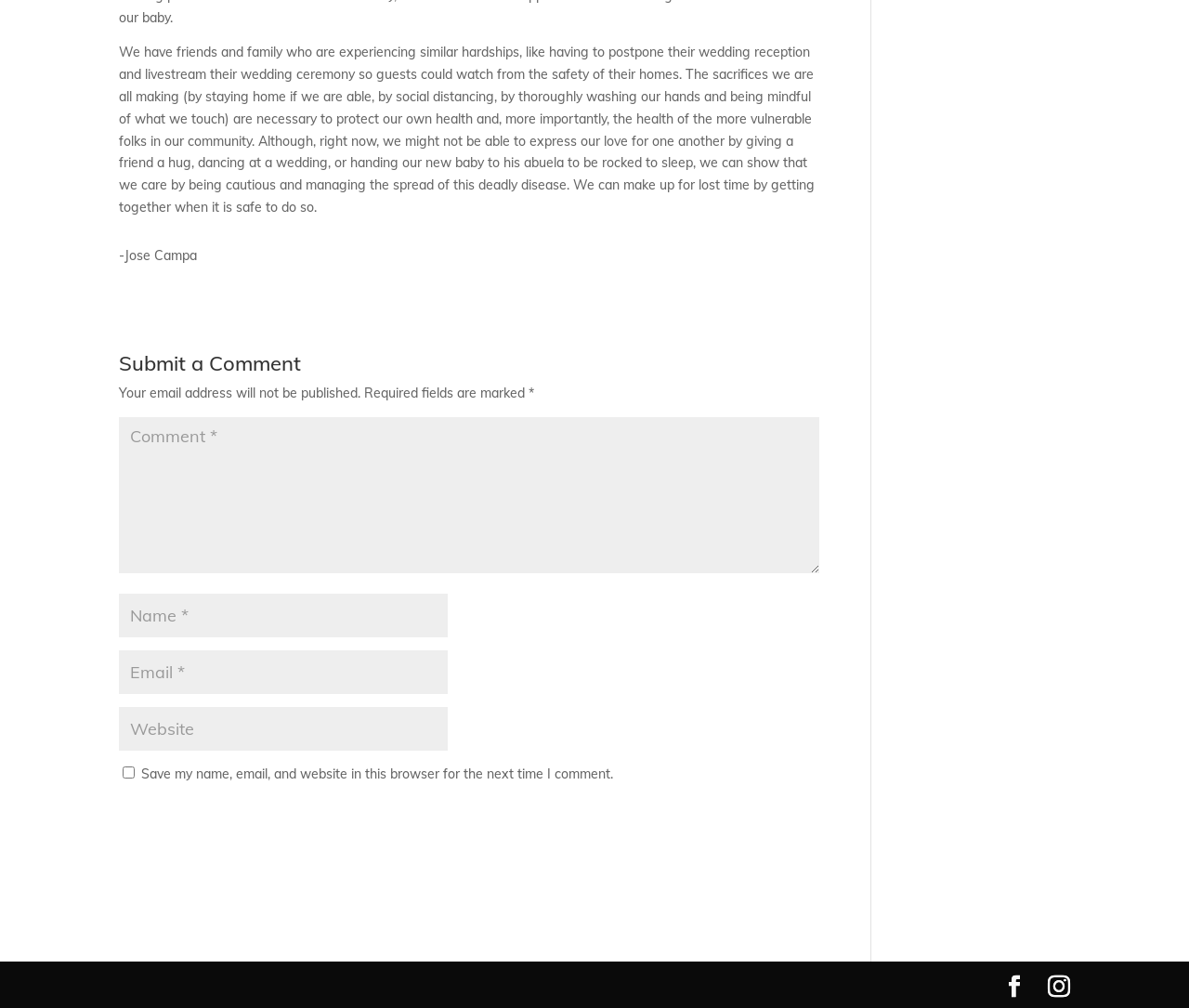Determine the bounding box coordinates for the UI element with the following description: "input value="Comment *" name="h4717e1eb5"". The coordinates should be four float numbers between 0 and 1, represented as [left, top, right, bottom].

[0.1, 0.414, 0.689, 0.569]